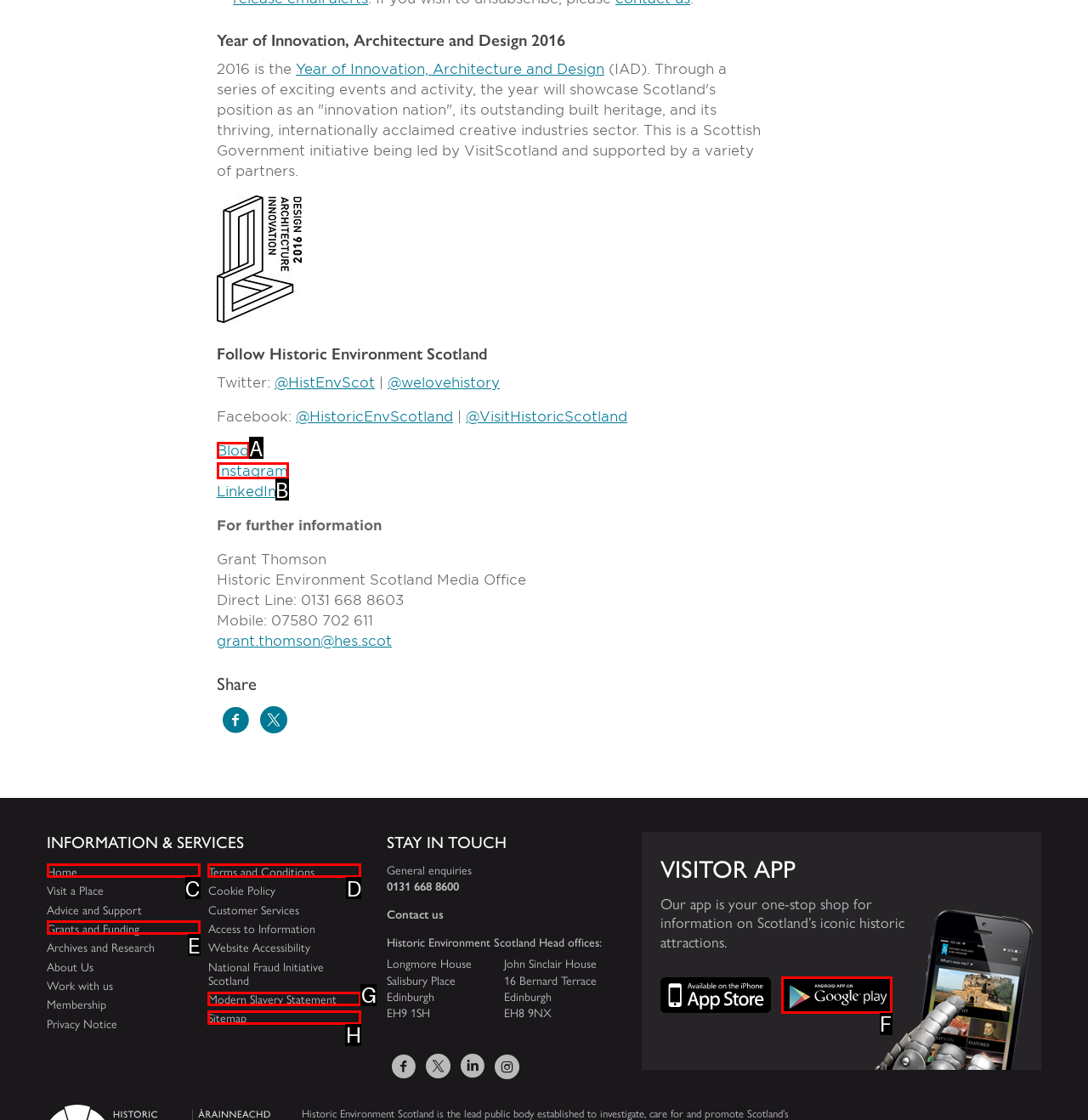Choose the HTML element that best fits the given description: Incekum beach. Answer by stating the letter of the option.

None